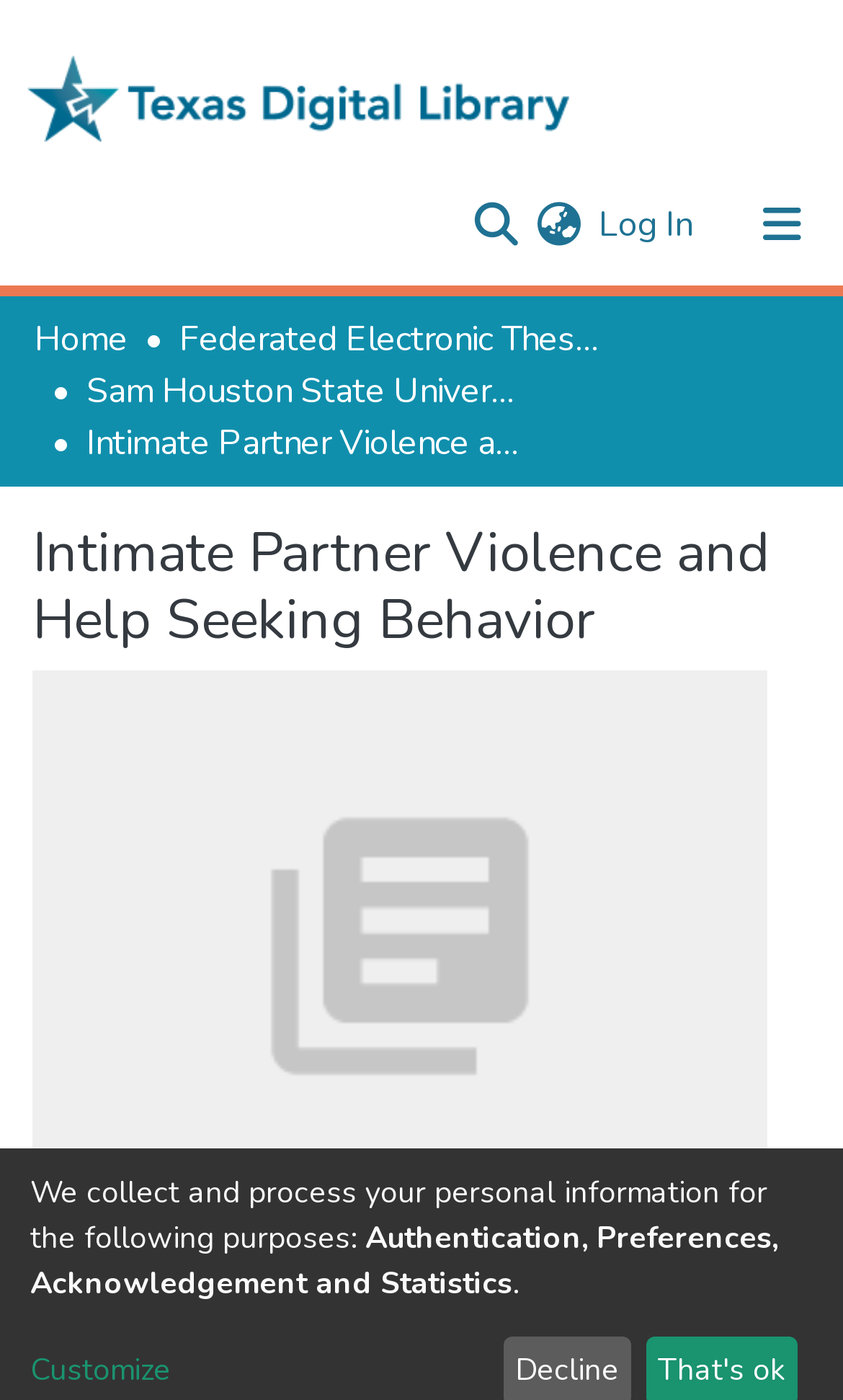Please indicate the bounding box coordinates of the element's region to be clicked to achieve the instruction: "Customize". Provide the coordinates as four float numbers between 0 and 1, i.e., [left, top, right, bottom].

[0.036, 0.963, 0.579, 0.995]